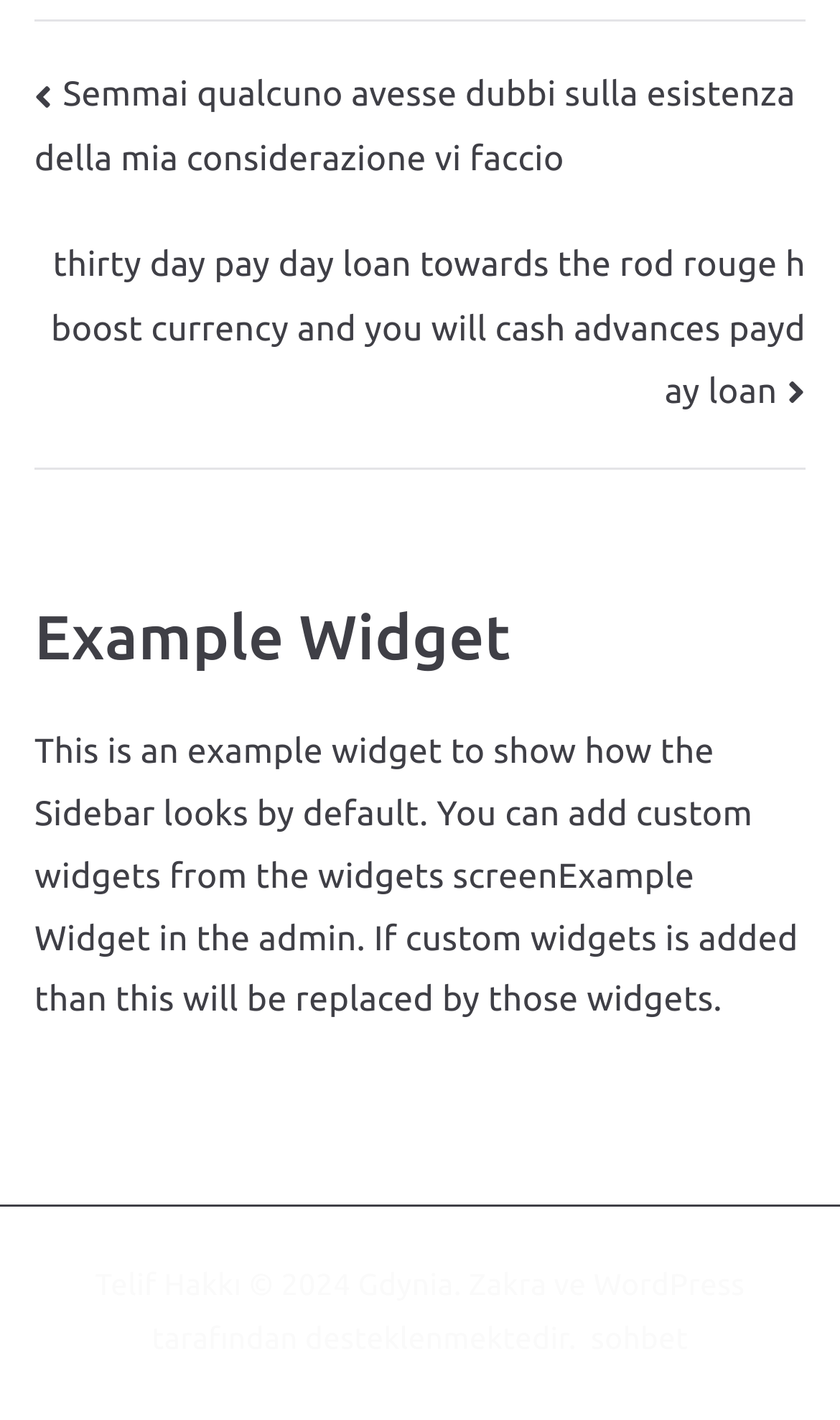What is the purpose of the example widget?
Refer to the image and provide a concise answer in one word or phrase.

To show the default Sidebar